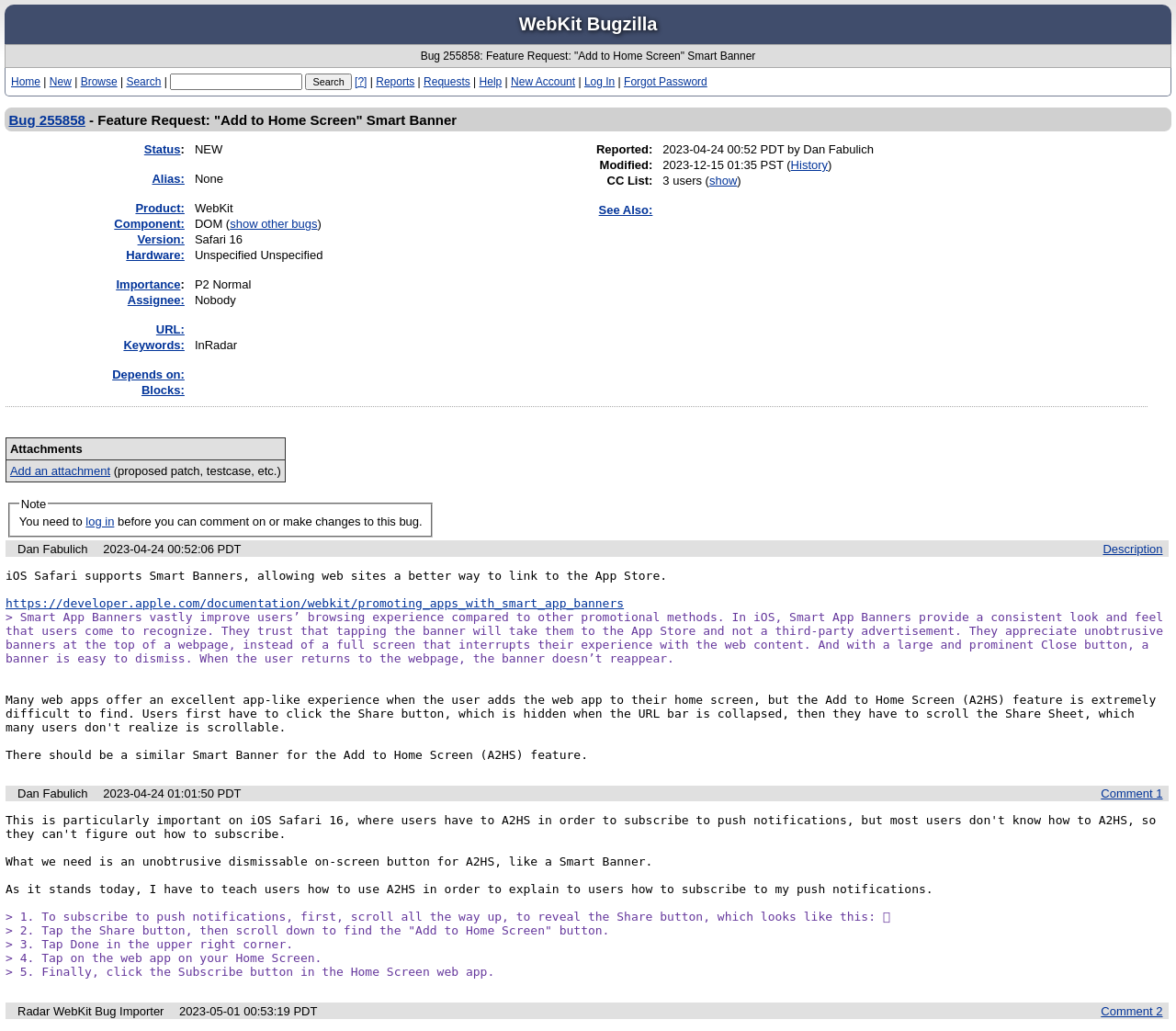Please provide the bounding box coordinates for the element that needs to be clicked to perform the following instruction: "View the article about Hanooman India’s GenAI Platform". The coordinates should be given as four float numbers between 0 and 1, i.e., [left, top, right, bottom].

None